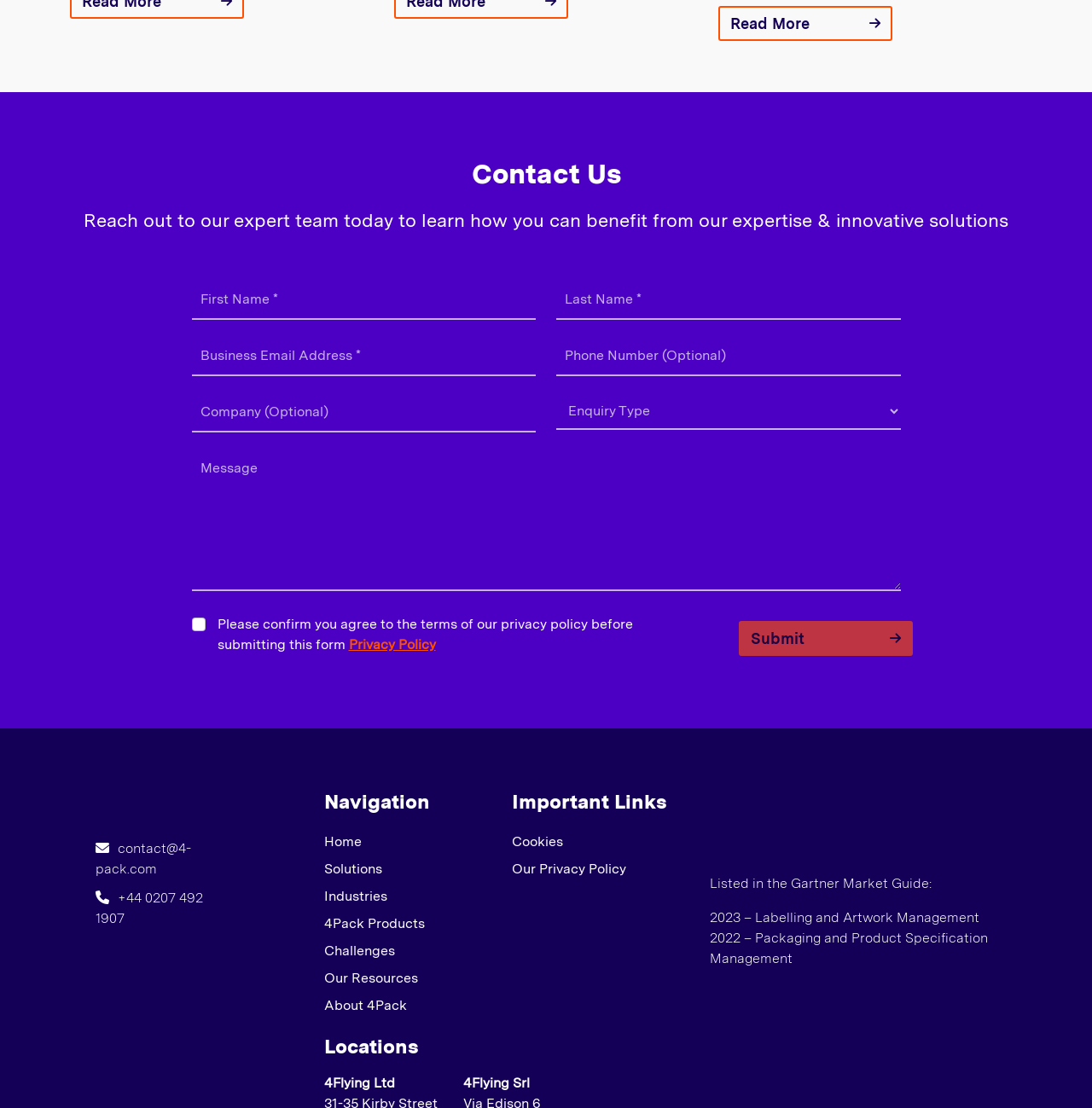Find the bounding box coordinates of the area that needs to be clicked in order to achieve the following instruction: "Select an option from the combobox". The coordinates should be specified as four float numbers between 0 and 1, i.e., [left, top, right, bottom].

[0.509, 0.355, 0.825, 0.388]